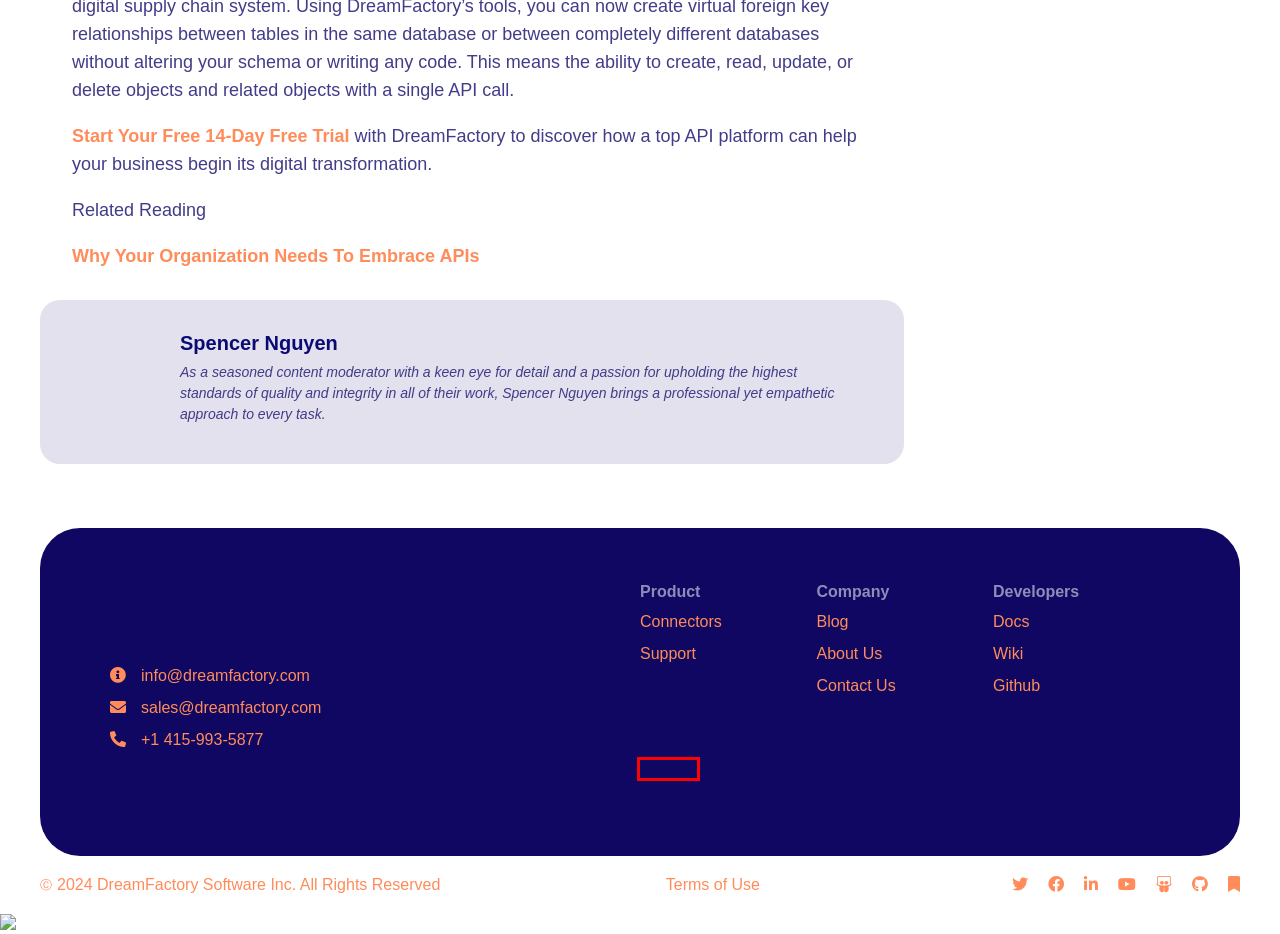You have a screenshot of a webpage with a red bounding box highlighting a UI element. Your task is to select the best webpage description that corresponds to the new webpage after clicking the element. Here are the descriptions:
A. Spencer Nguyen - DreamFactory Software- Blog
B. Support Center | DreamFactory
C. DreamFactory Instant API Builder
D. Why Your Organization Needs to Embrace APIs - DreamFactory Software- Blog
E. DreamFactory
F. Getting Started With DreamFactory | DreamFactory
G. GitHub - dreamfactorysoftware/dreamfactory: DreamFactory API Management Platform
H. Meet the Dream team

B